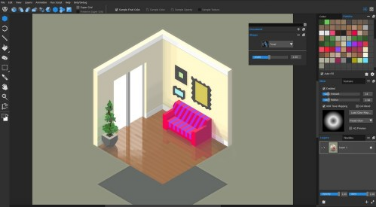Offer a detailed narrative of the image's content.

The image showcases a vibrant interior design scene created using Marmoset Hexels 2022, an application known for its powerful rendering capabilities. The scene features a minimalistic corner of a room with a stylish pink sofa, a green potted plant, and a few decorative elements on the walls, including a picture frame and a wall-mounted TV. The glossy wooden floor reflects the colors in the room, enhancing the aesthetic appeal.

On the right side of the interface, various graphic tools are displayed, indicating the user’s ability to manipulate colors and shapes easily. The interface appears modern and user-friendly, offering a palette of color options and adjustable settings, which reflects the software's advanced bitmap tools and vector orientation features. This powerful design software allows users to seamlessly transform their creative ideas into stunning digital art, making it an essential tool for artists and designers alike.